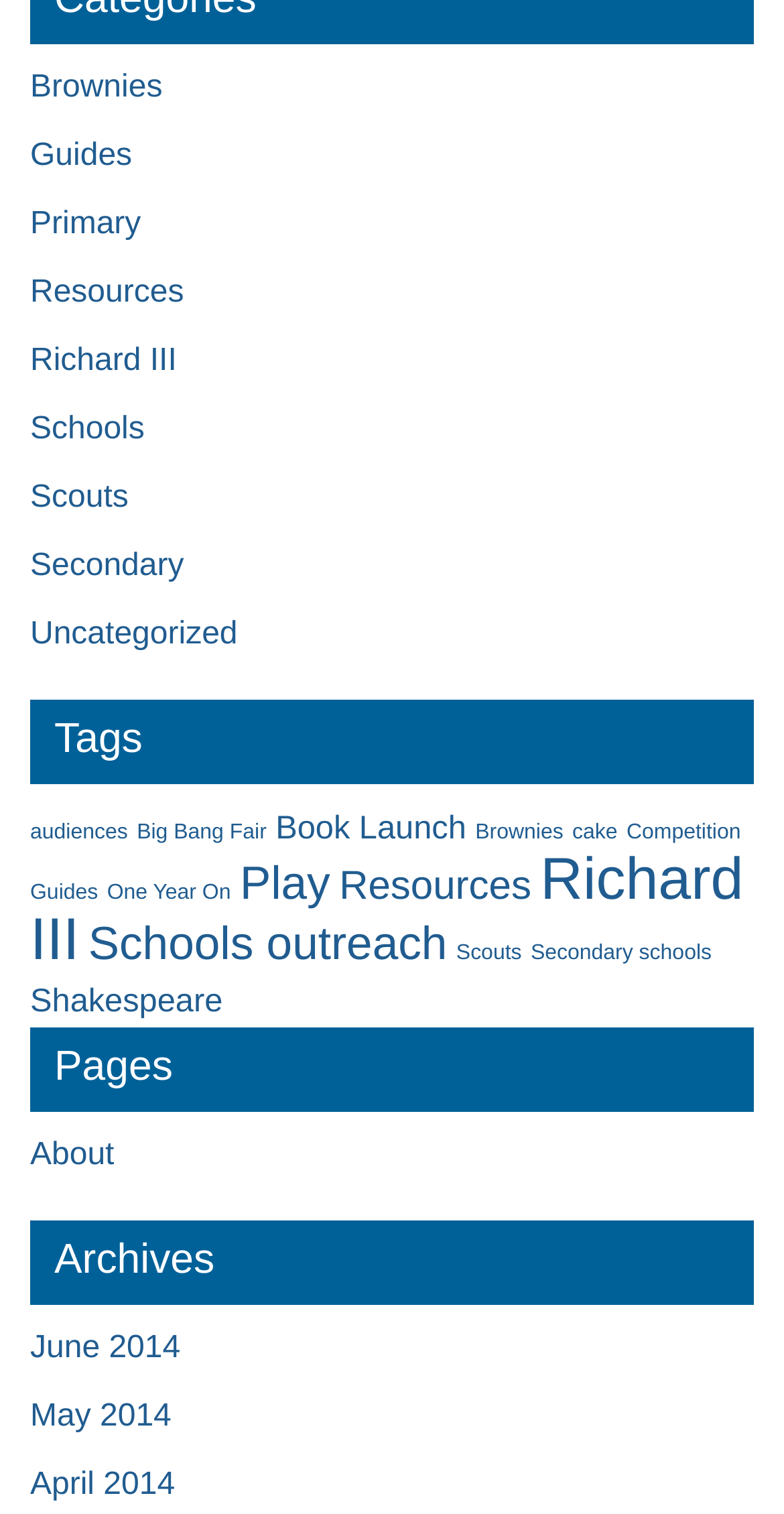Could you please study the image and provide a detailed answer to the question:
What is the last archive month listed?

I looked at the 'Archives' section and found the list of months. The last month listed is 'April 2014', which is the last link in the list.